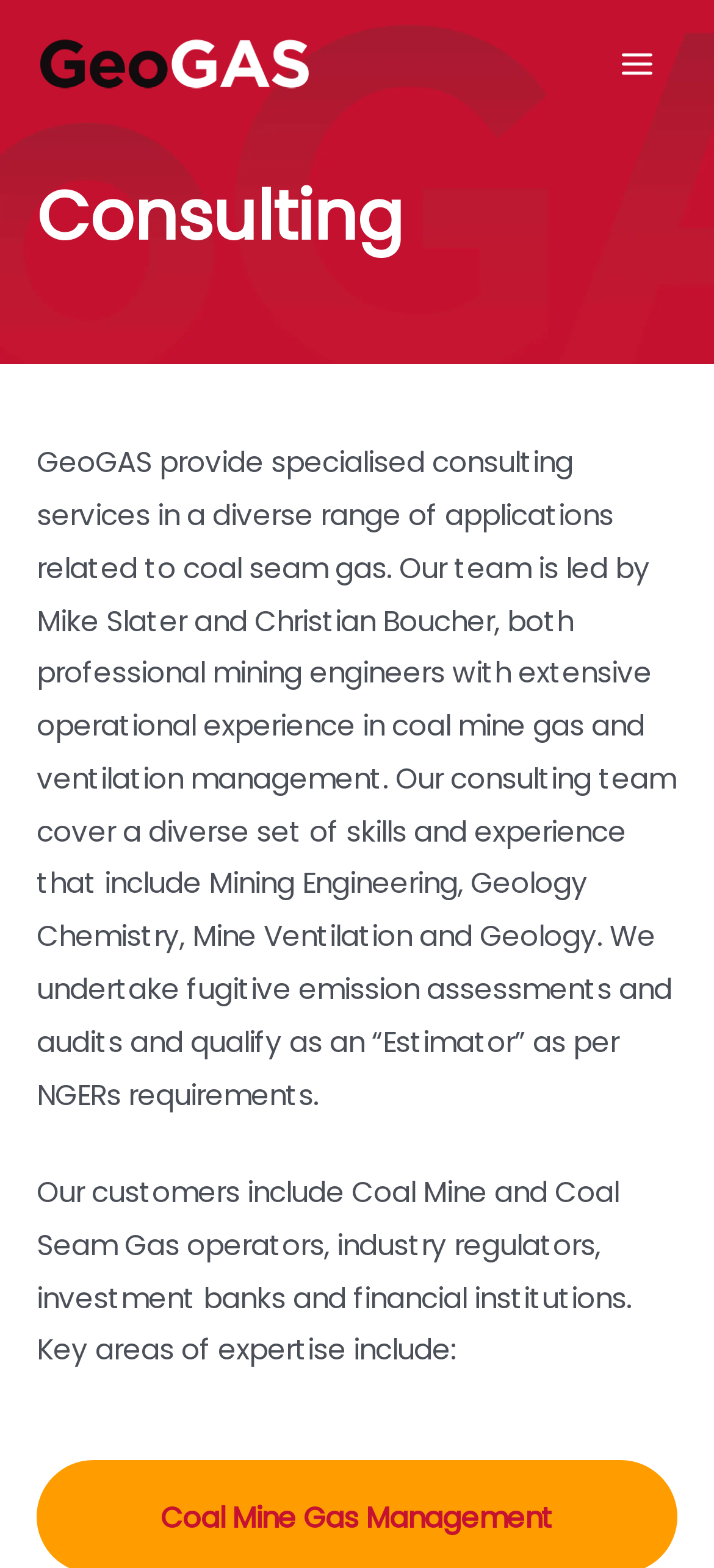Who leads the team?
Provide a concise answer using a single word or phrase based on the image.

Mike Slater and Christian Boucher